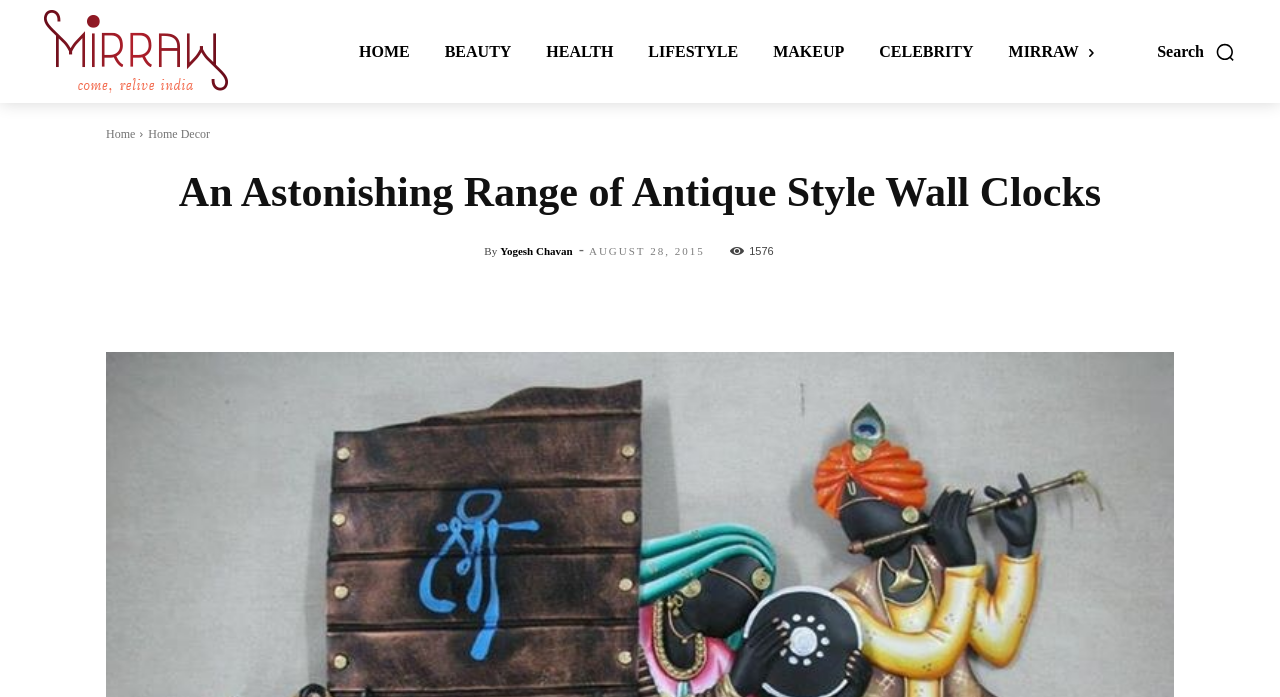Please determine the bounding box coordinates, formatted as (top-left x, top-left y, bottom-right x, bottom-right y), with all values as floating point numbers between 0 and 1. Identify the bounding box of the region described as: title="Mirraw Blog"

[0.034, 0.014, 0.178, 0.133]